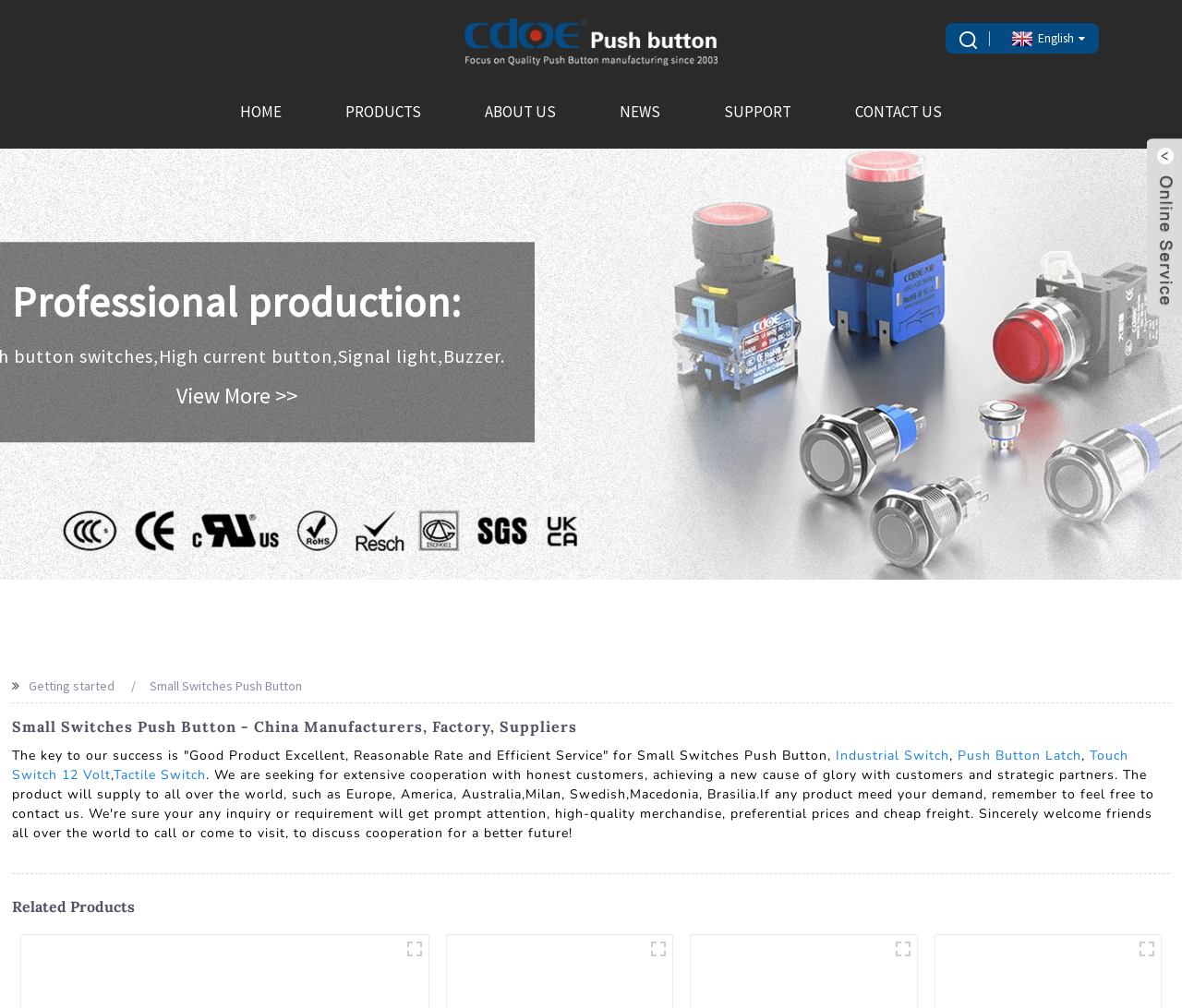What are the related products listed at the bottom of the webpage? Analyze the screenshot and reply with just one word or a short phrase.

anti vandal pushbutton, 19mm Engine Start Button, button push 16mm switches, 16mm round head button red green-1